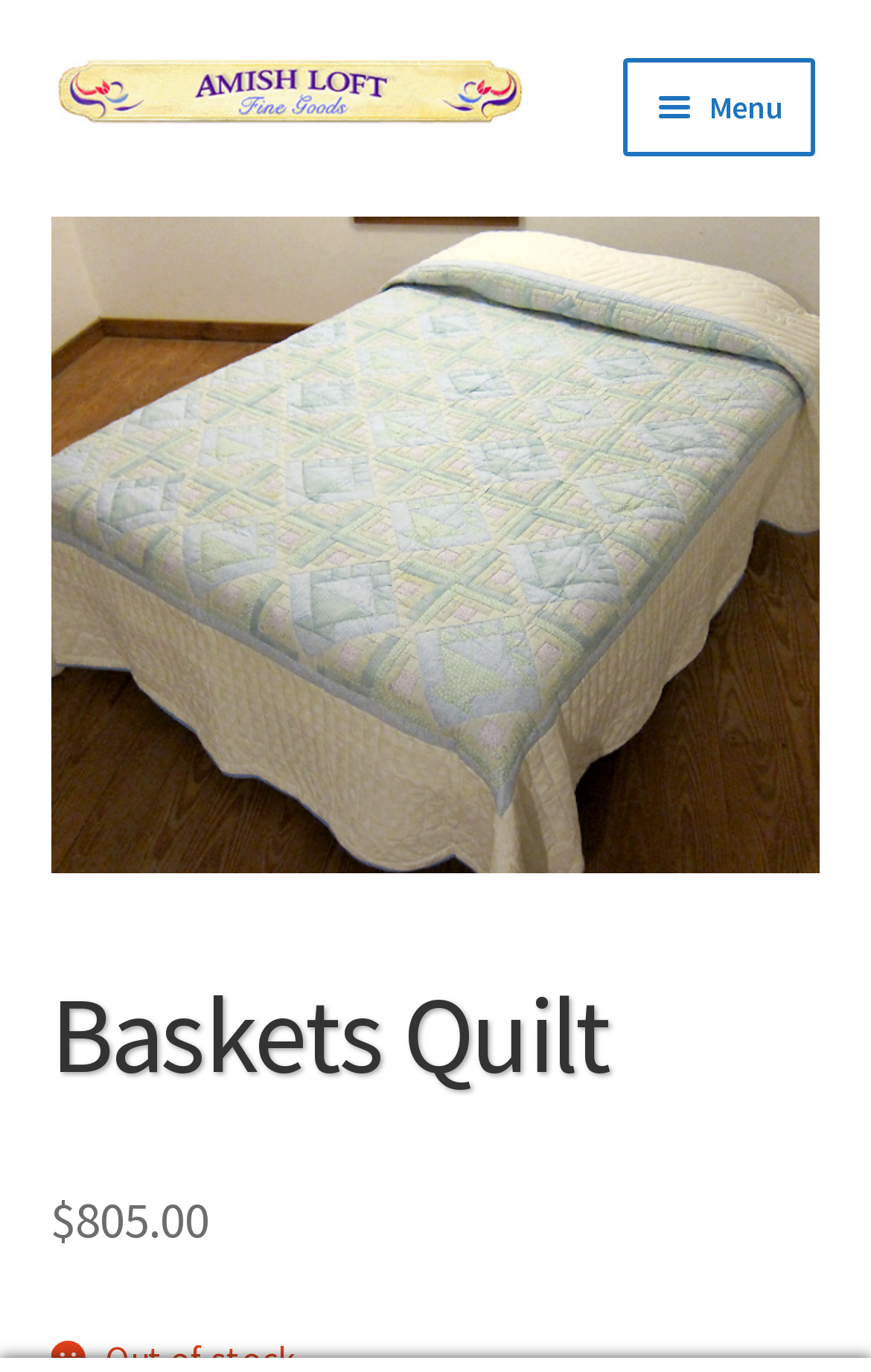Is the menu expanded?
Based on the image, give a concise answer in the form of a single word or short phrase.

False